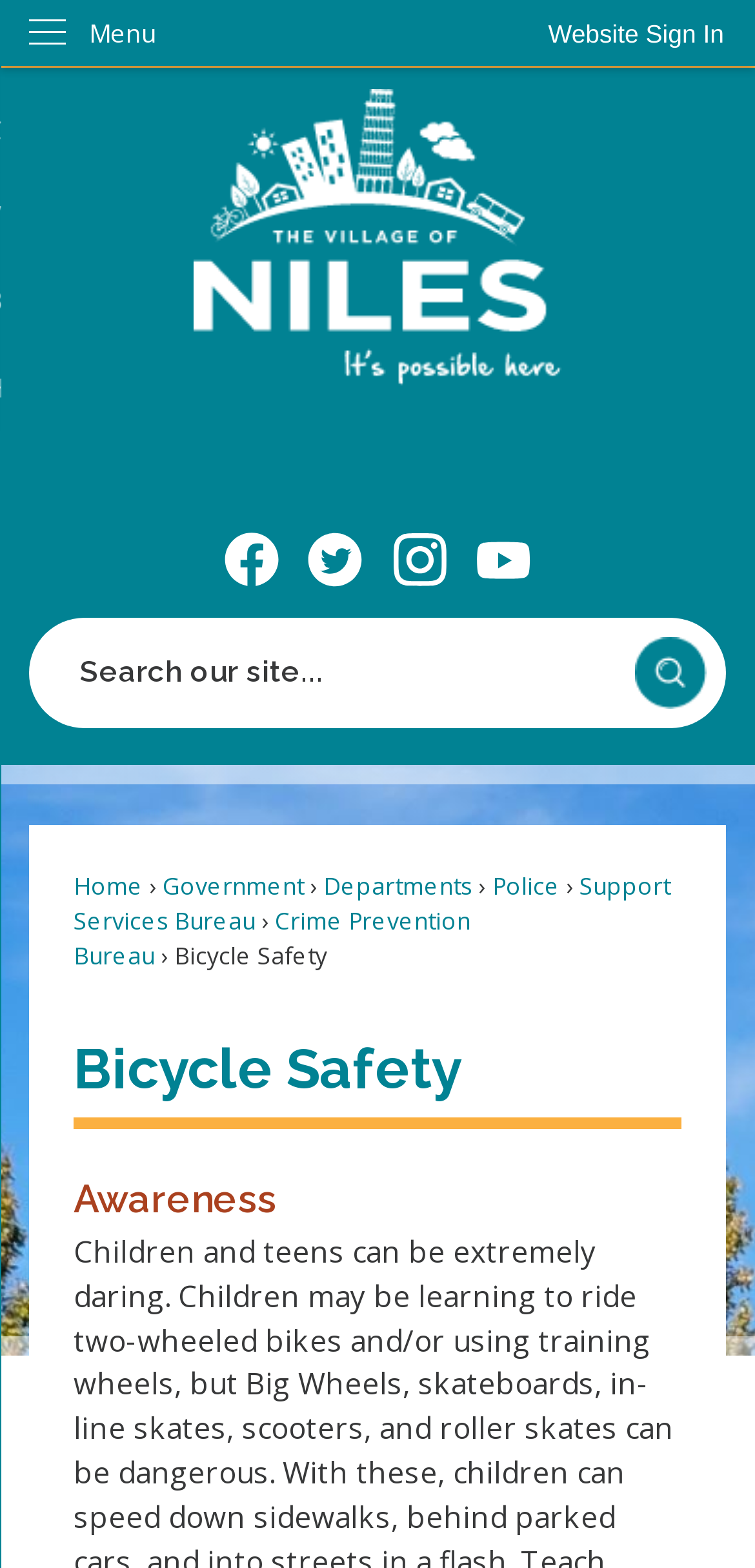What is the purpose of the button with the image of a magnifying glass?
Observe the image and answer the question with a one-word or short phrase response.

Go to Site Search